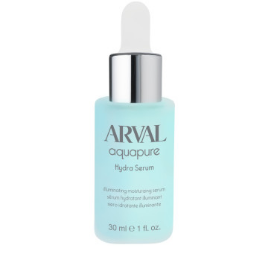What is the volume of the serum?
Please provide a comprehensive answer to the question based on the webpage screenshot.

The volume of the serum is 30 ml, which is equivalent to 1 fluid ounce, as stated on the label of the bottle.